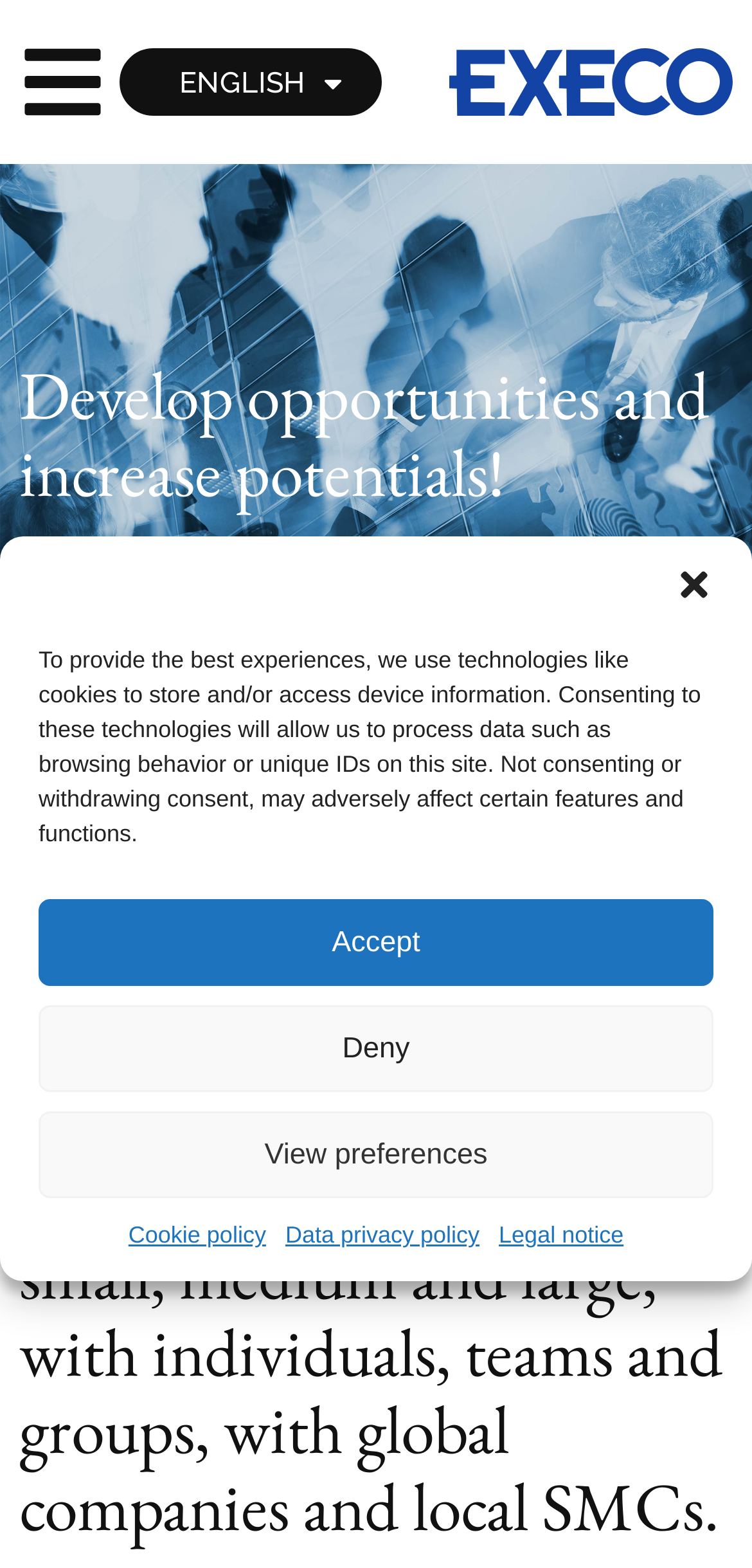Provide a thorough description of the webpage's content and layout.

The webpage is about the core approach of a company, EXECO, in working with their clients. At the top left corner, there is a logo image with the text "logo-blue". Next to it, there are language options, including "ENGLISH" and "FRENCH", which are positioned horizontally. 

Below the language options, there is a heading that reads "Develop opportunities and increase potentials!" in a prominent font size. Underneath the heading, there is a navigation section with breadcrumbs, which includes a "HOME" link and a separator. 

The main content of the webpage is a paragraph of text that explains the company's approach to working with clients, mentioning that they work with various types of companies and individuals. This text is positioned below the navigation section and takes up most of the page's width.

On the page, there is also a dialog box for managing cookie consent, which is positioned near the top center of the page. The dialog box contains a description of how the company uses technologies like cookies, and provides options to "Accept", "Deny", or "View preferences" for cookie consent. There are also links to the company's "Cookie policy", "Data privacy policy", and "Legal notice" at the bottom of the dialog box.